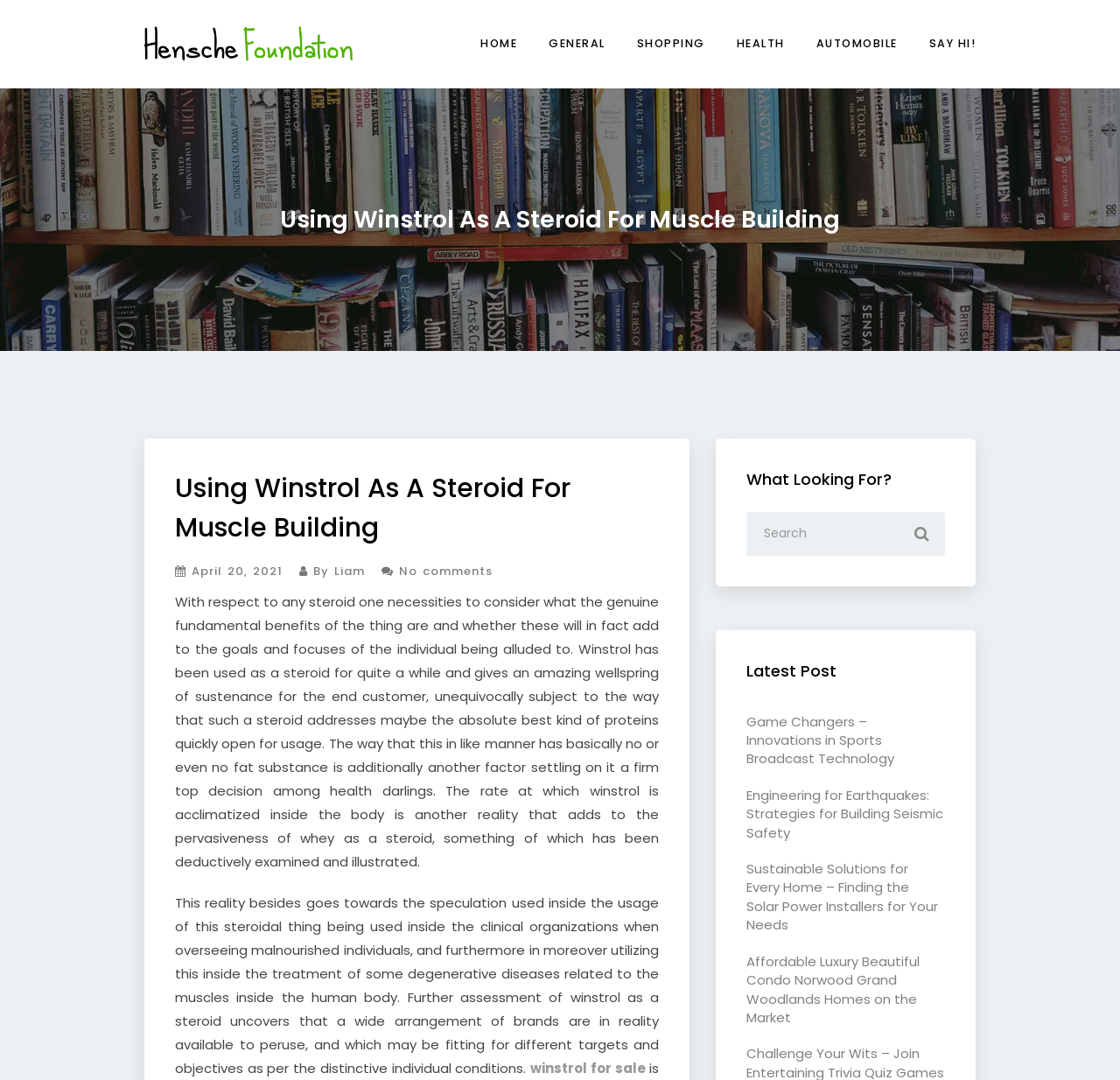Identify the bounding box coordinates of the section that should be clicked to achieve the task described: "Search for something".

[0.667, 0.474, 0.844, 0.514]